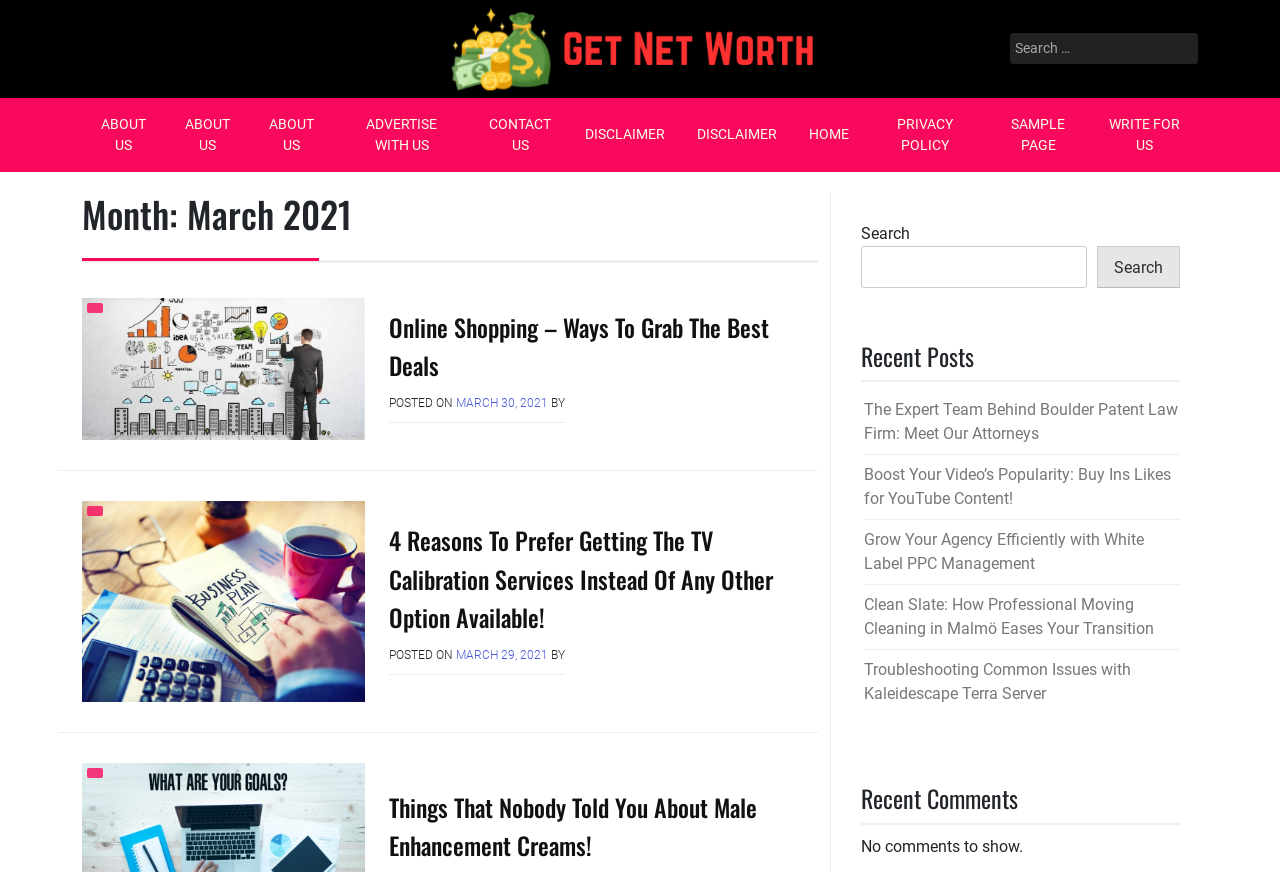Find and specify the bounding box coordinates that correspond to the clickable region for the instruction: "Search for something".

[0.789, 0.038, 0.936, 0.074]